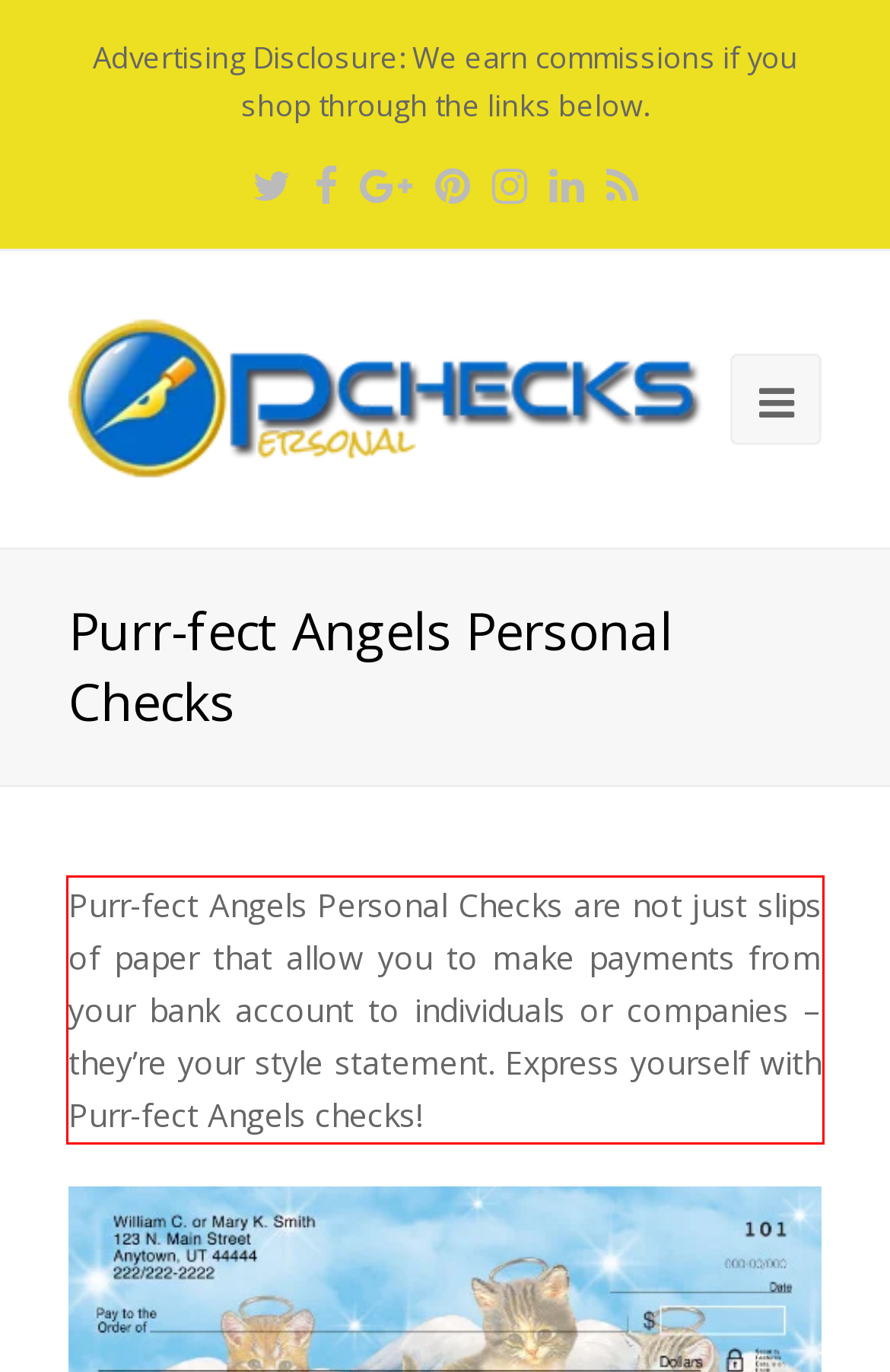Observe the screenshot of the webpage that includes a red rectangle bounding box. Conduct OCR on the content inside this red bounding box and generate the text.

Purr-fect Angels Personal Checks are not just slips of paper that allow you to make payments from your bank account to individuals or companies – they’re your style statement. Express yourself with Purr-fect Angels checks!